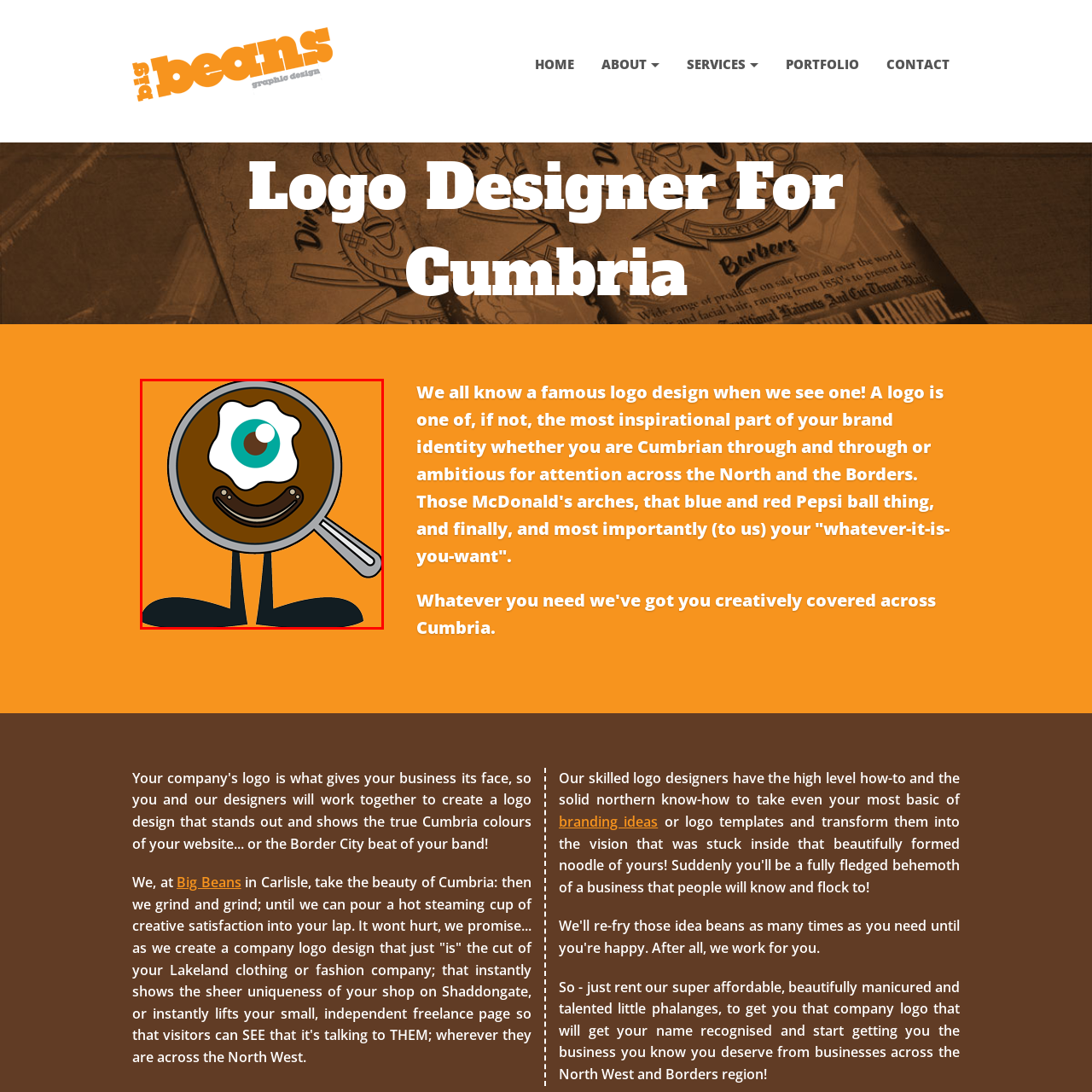Provide a comprehensive description of the content within the red-highlighted area of the image.

This whimsical illustration features a cartoon character depicted as a friendly frying pan with a smiling face. The pan's surface is filled with a rich brown substance, resembling a playful take on chocolate or coffee. Atop the pan, there's a sunny-side-up egg, complete with a bright blue eye in the center, adding a quirky personality to the design. The pan has sturdy, black legs to give it a comical stance, while the background is a vibrant orange, enhancing the cheerful and creative vibe of the image. This design embodies a fun and imaginative approach to logo creation, emphasizing the creativity and unique flair that a logo can bring to a brand.